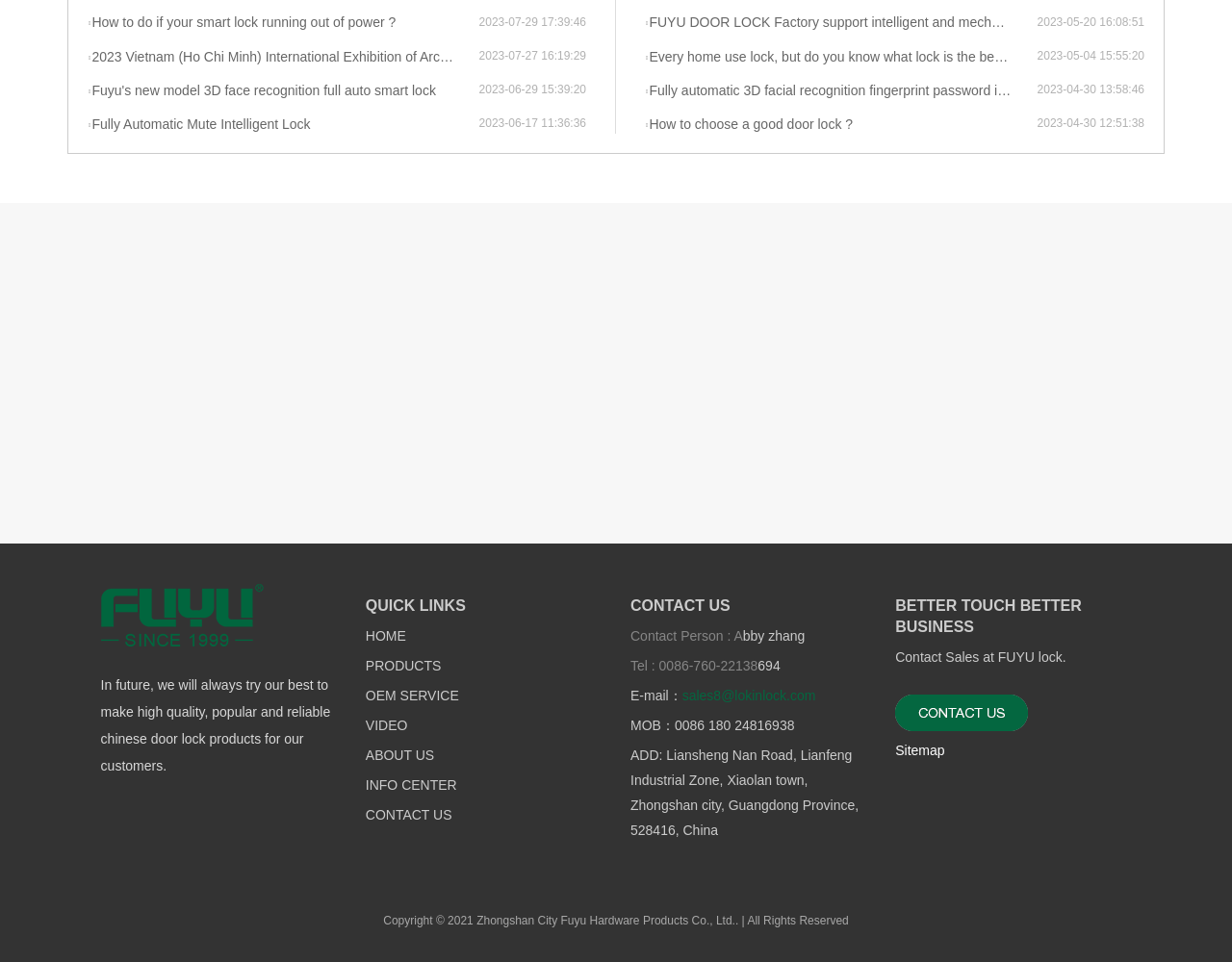Locate the bounding box coordinates of the region to be clicked to comply with the following instruction: "Check the company's address". The coordinates must be four float numbers between 0 and 1, in the form [left, top, right, bottom].

[0.512, 0.777, 0.697, 0.871]